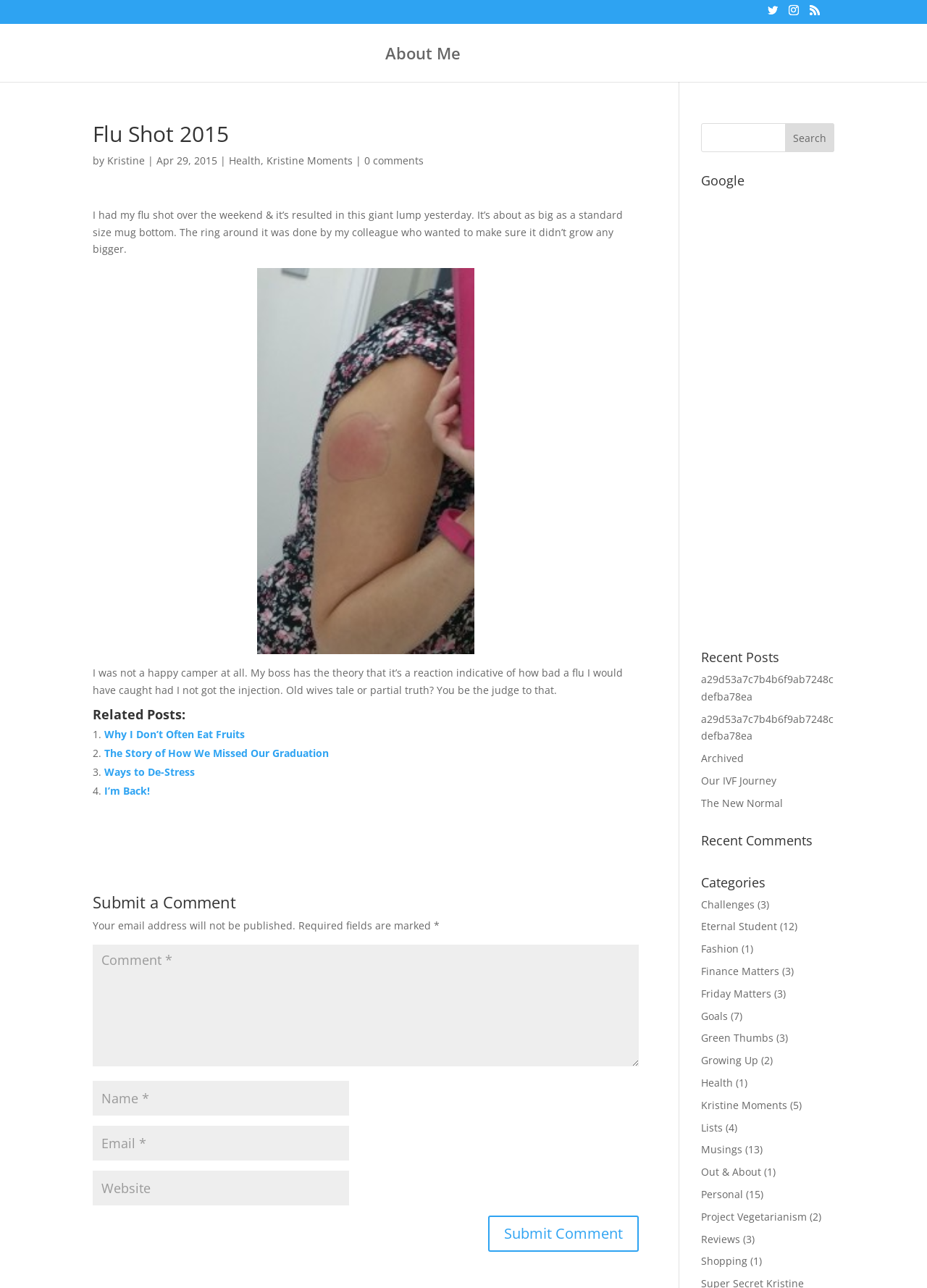Offer a detailed explanation of the webpage layout and contents.

This webpage is a personal blog post titled "Flu Shot 2015" by Kristine. At the top, there are several links to other pages, including "About Me", "KristineSays 2.0", and social media icons. Below the title, there is a heading that reads "Flu Shot 2015" followed by the author's name, "Kristine", and the date "Apr 29, 2015". 

The main content of the post is a personal story about the author's experience with a flu shot, which resulted in a large lump on her arm. The text describes the lump and the author's reaction to it, accompanied by a photo of the lump. 

Below the main content, there are links to related posts, including "Why I Don’t Often Eat Fruits", "The Story of How We Missed Our Graduation", and "Ways to De-Stress". 

On the right side of the page, there is a search bar and a section titled "Recent Posts" with links to other blog posts. Below that, there is an advertisement iframe. Further down, there are sections titled "Recent Comments", "Categories", and a list of categories with links to related posts, including "Challenges", "Eternal Student", "Fashion", and others.